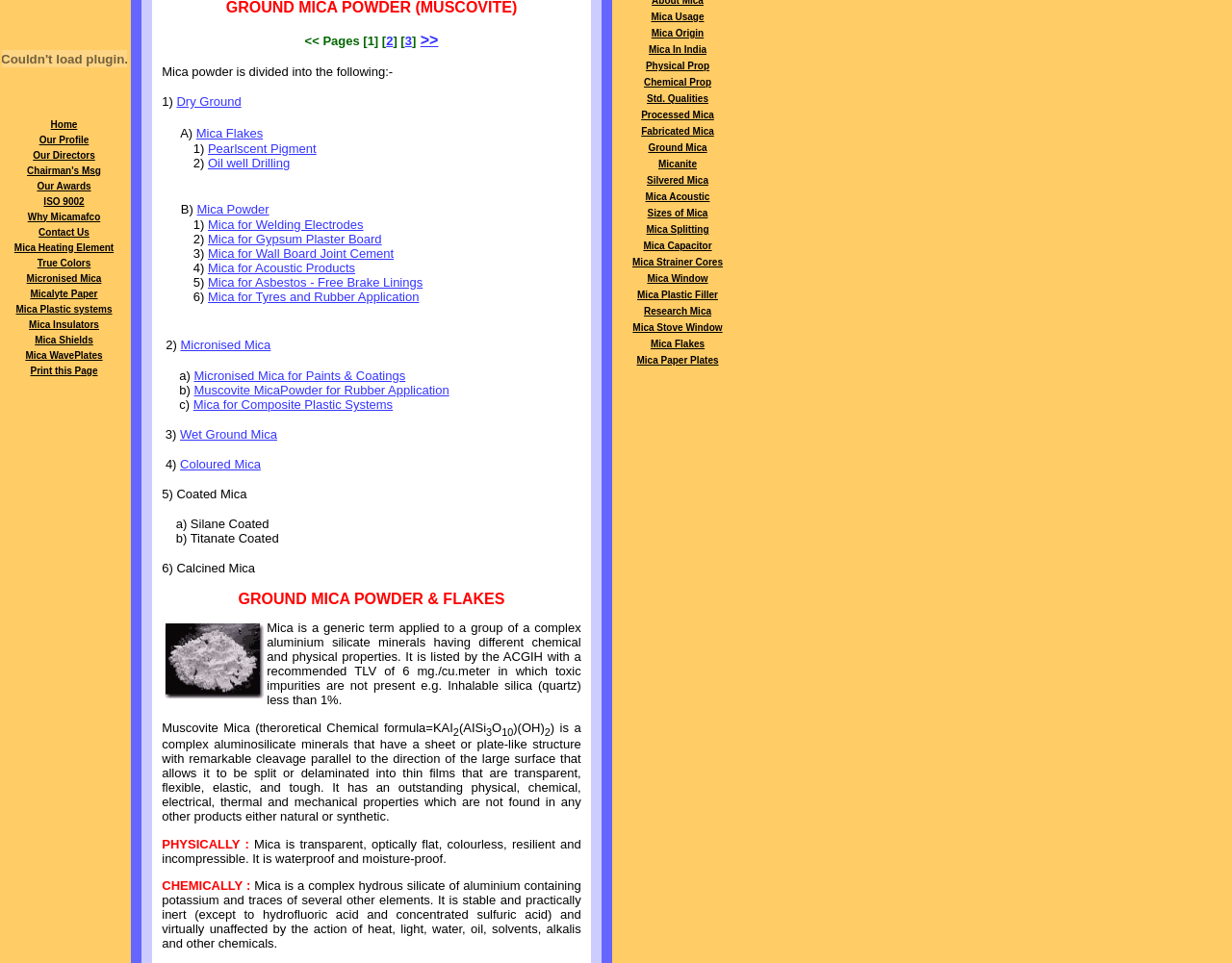What is the structure of Mica?
Respond with a short answer, either a single word or a phrase, based on the image.

Sheet or plate-like structure